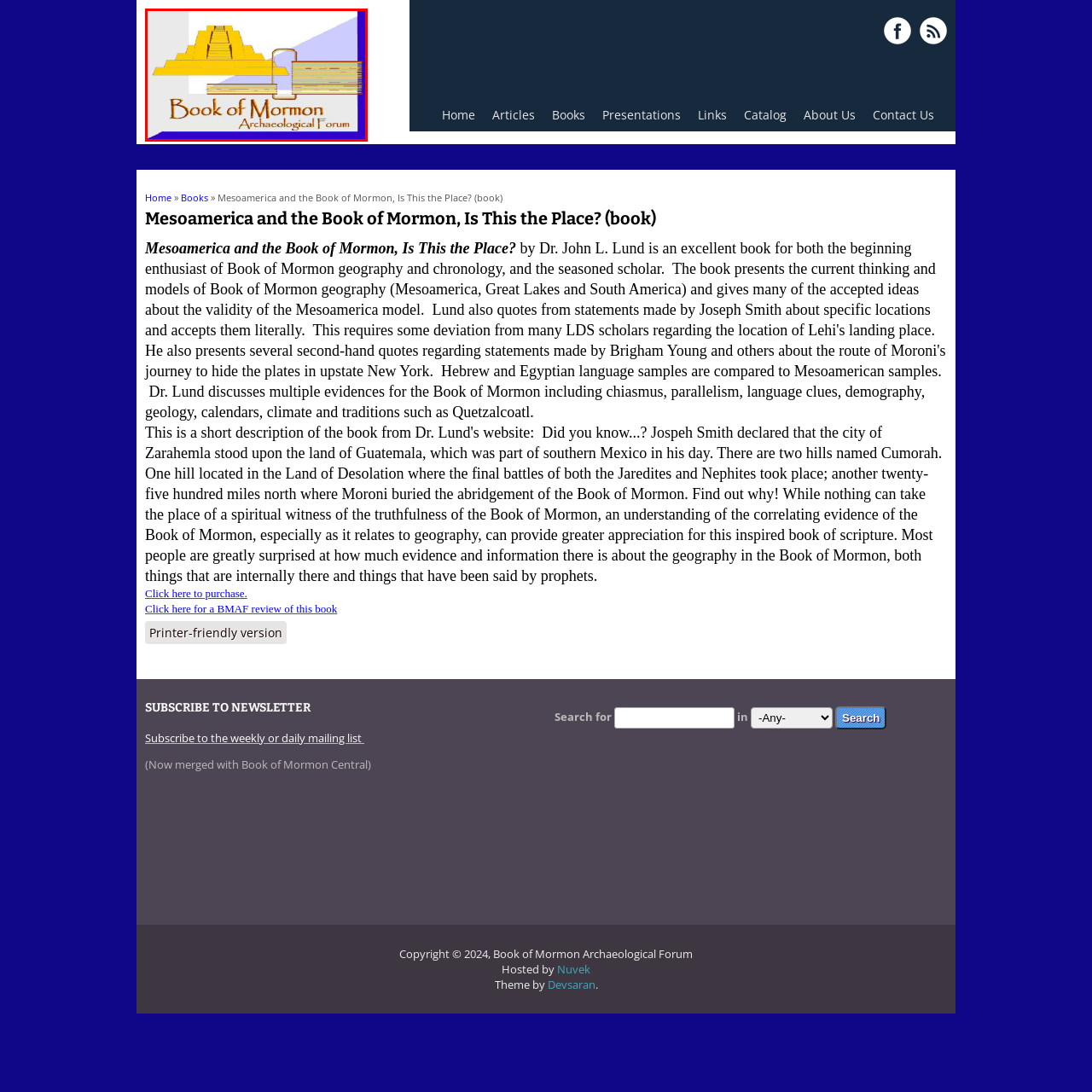Detail the contents of the image within the red outline in an elaborate manner.

This image features the logo of the "Book of Mormon Archaeological Forum." It prominently displays an iconic representation of a stepped pyramid, which symbolizes ancient Mesoamerican architecture often associated with the cultures of the region. Adjacent to the pyramid, there's a stylized depiction of a book, reinforcing the forum's focus on research and discourse surrounding the Book of Mormon and its archaeological implications. The color scheme includes bright yellow for the pyramid set against a light blue background, providing a vibrant and eye-catching contrast. The text at the bottom reads "Book of Mormon Archaeological Forum," emphasizing the educational and investigative mission of the organization in exploring the intersections of archaeology and the historical narratives found in the Book of Mormon.